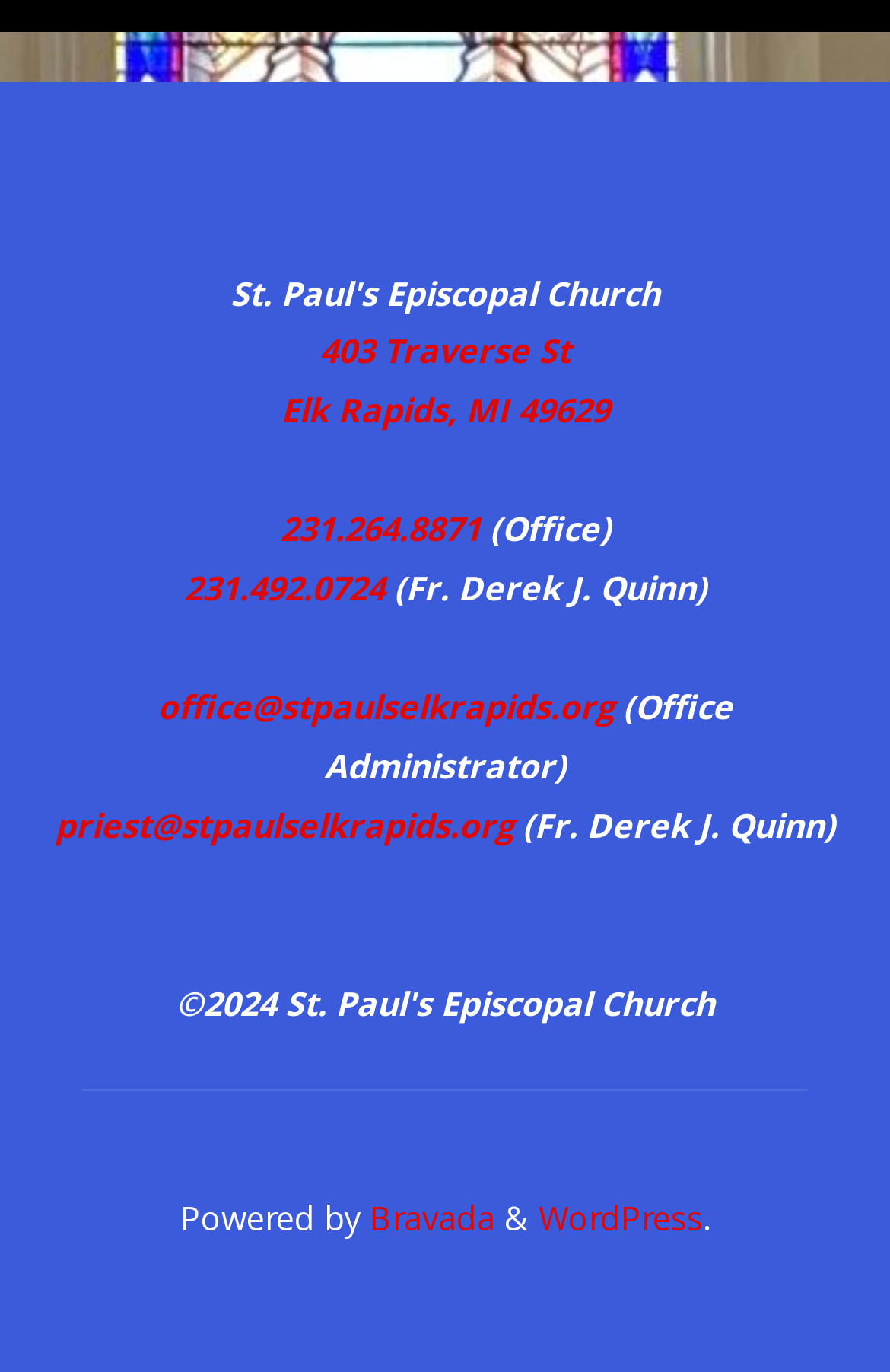Using the information in the image, give a detailed answer to the following question: Who is the priest at St. Paul's Elk Rapids?

I found the priest's name by looking at the static text element with the text '(Fr. Derek J. Quinn)' which is located below the phone number and has a link element with the text '231.492.0724'.